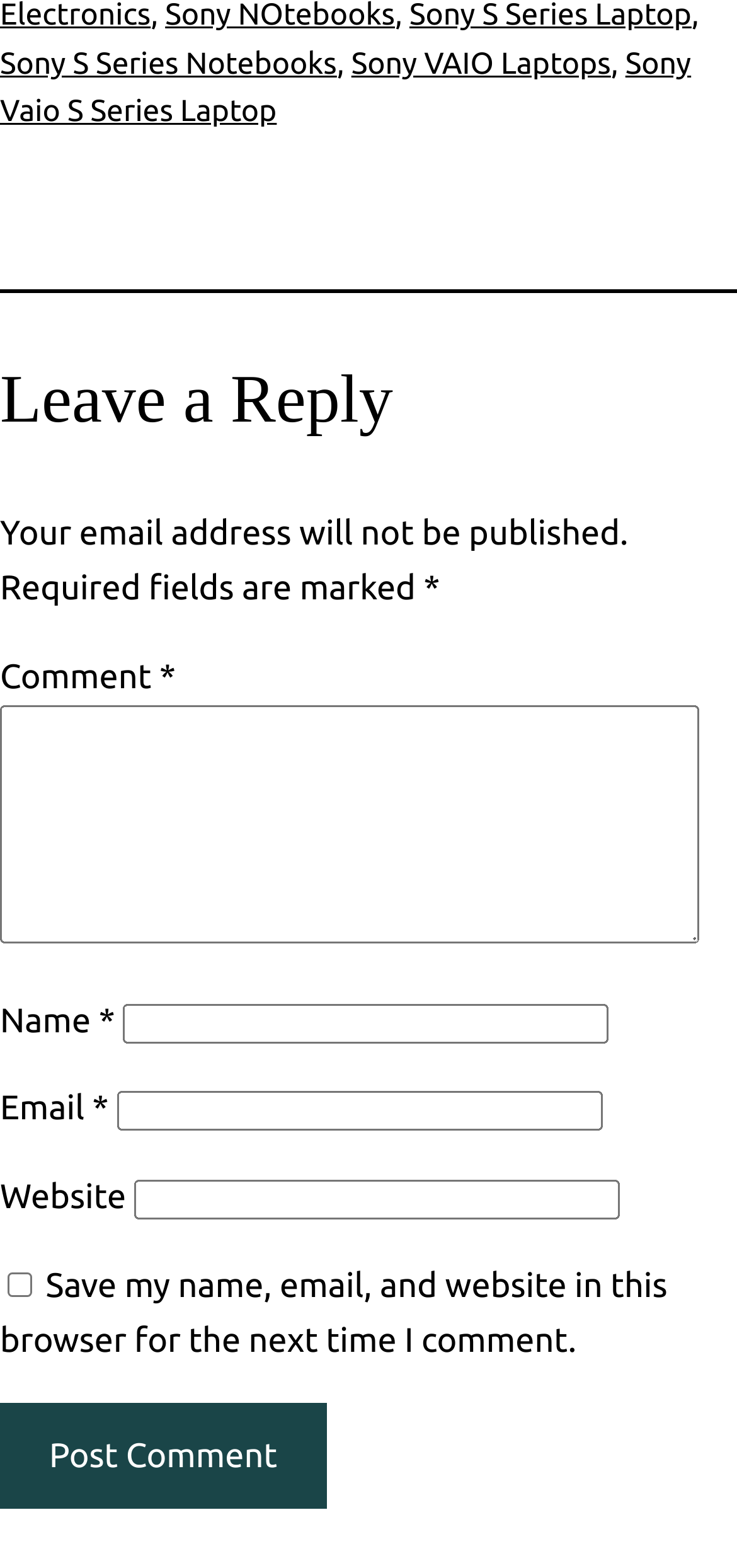Please identify the coordinates of the bounding box for the clickable region that will accomplish this instruction: "Enter your comment".

[0.0, 0.45, 0.949, 0.601]